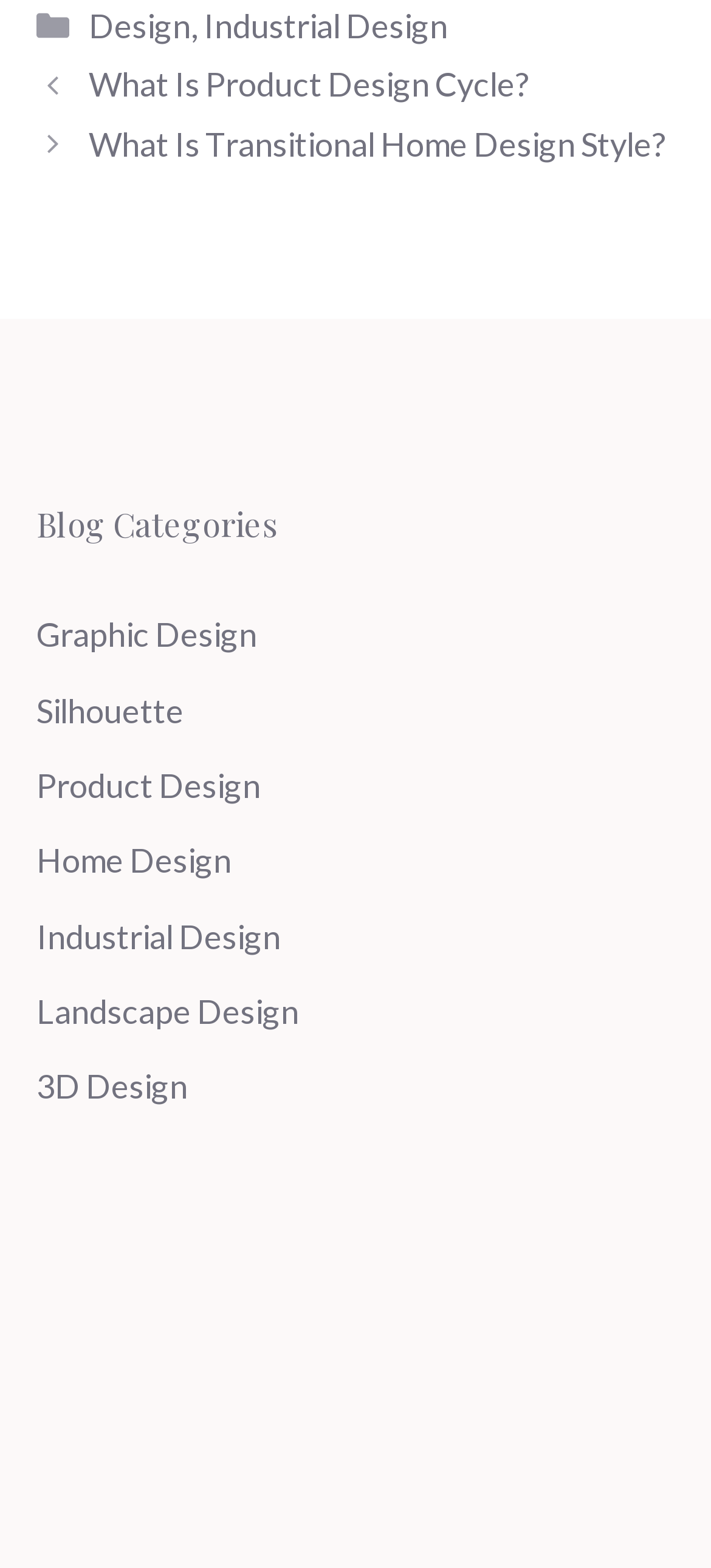Provide the bounding box coordinates for the UI element described in this sentence: "Design". The coordinates should be four float values between 0 and 1, i.e., [left, top, right, bottom].

[0.125, 0.003, 0.269, 0.029]